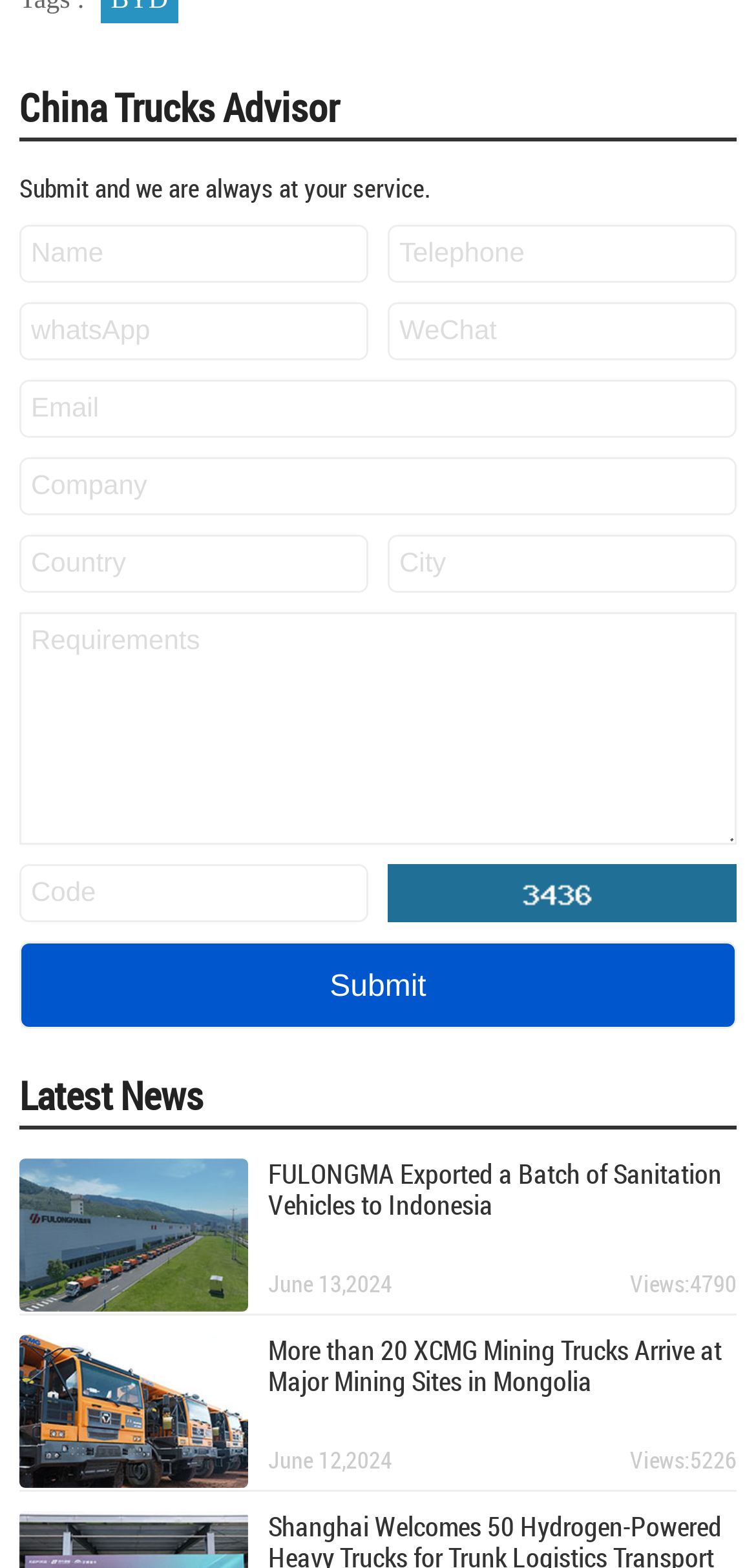Please specify the bounding box coordinates of the region to click in order to perform the following instruction: "View more news about XCMG Mining Trucks".

[0.329, 0.851, 0.974, 0.903]